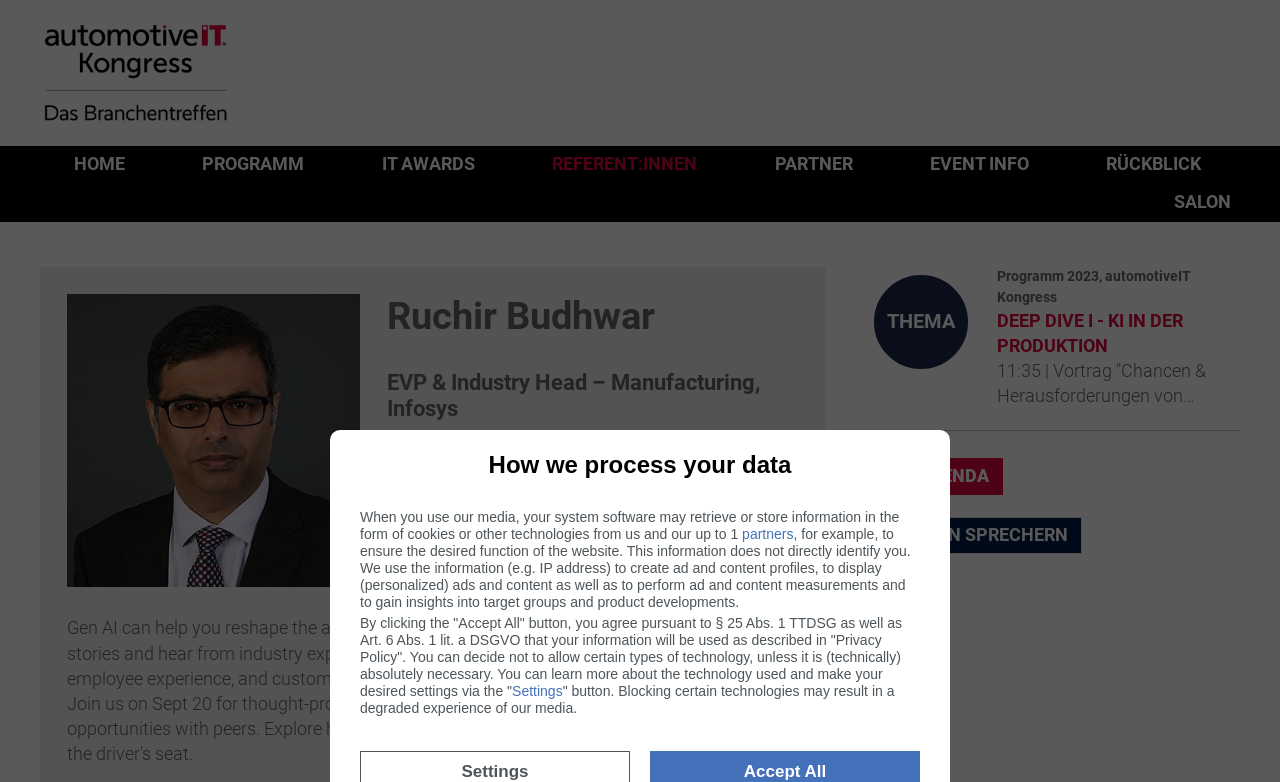Kindly provide the bounding box coordinates of the section you need to click on to fulfill the given instruction: "Explore the THEMAs".

[0.676, 0.342, 0.762, 0.483]